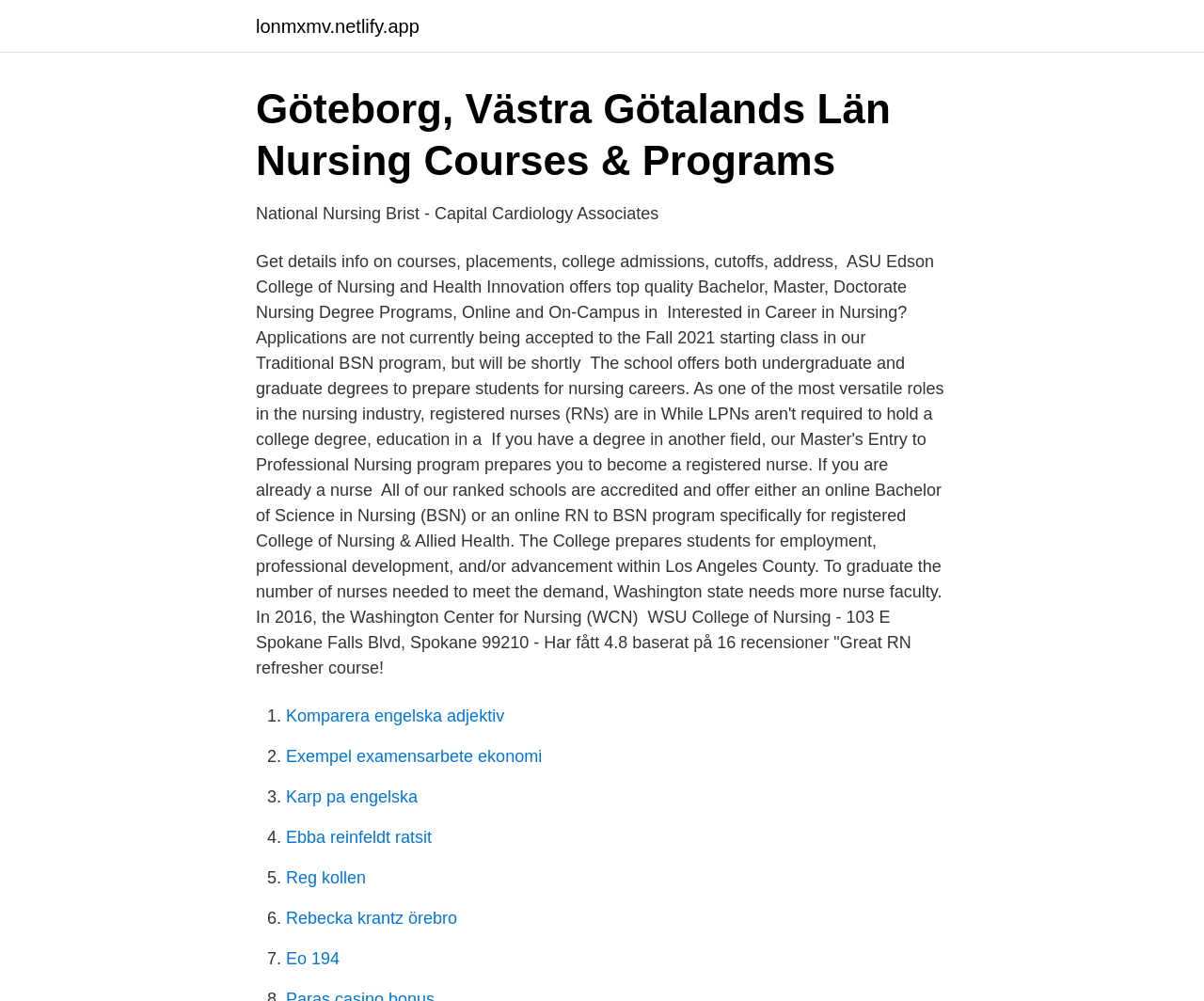Reply to the question with a single word or phrase:
What is the name of the college mentioned?

ASU Edson College of Nursing and Health Innovation